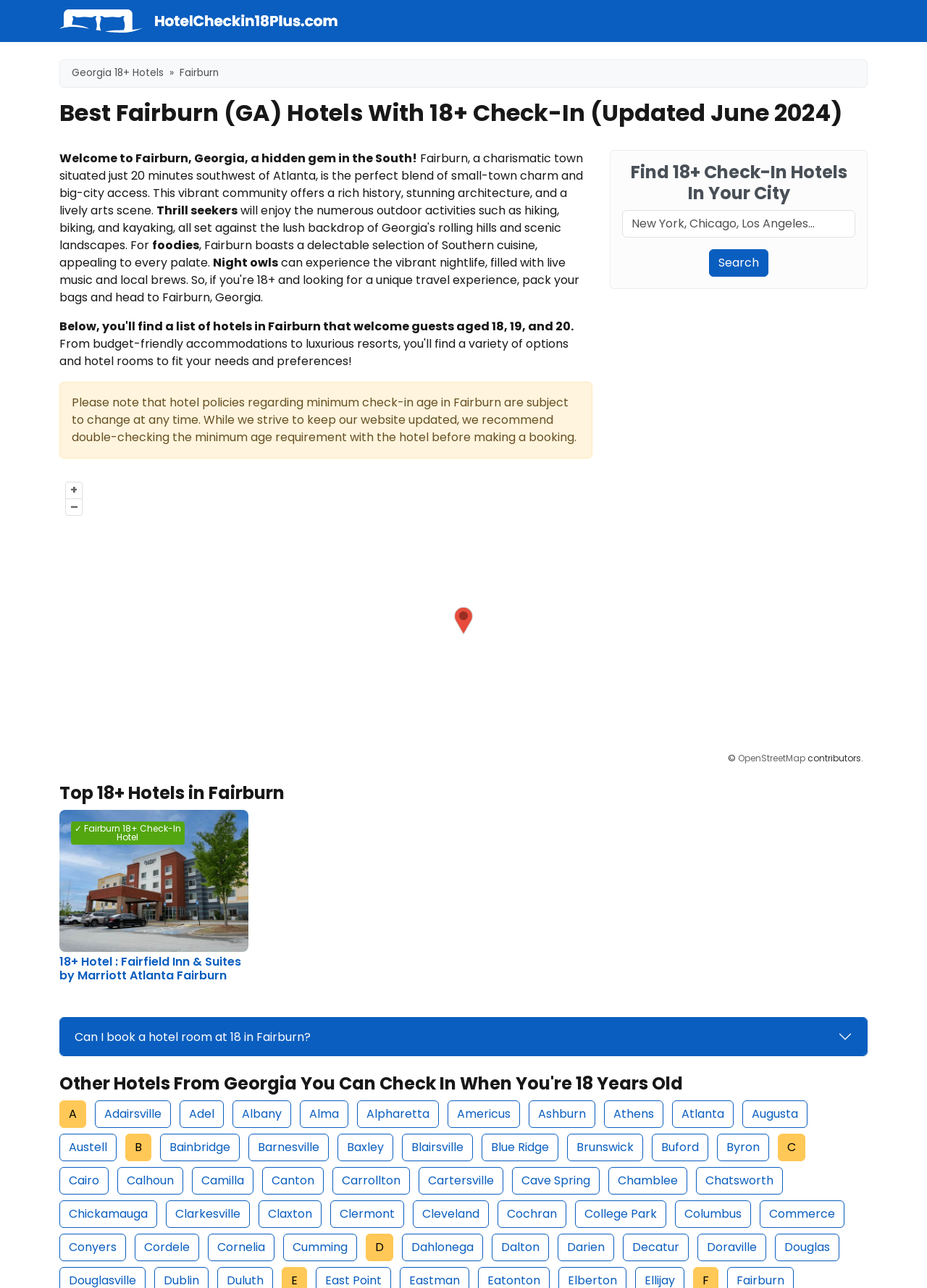Answer the question below using just one word or a short phrase: 
What is the name of the hotel that allows 18-year-old guests?

Fairfield Inn & Suites by Marriott Atlanta Fairburn